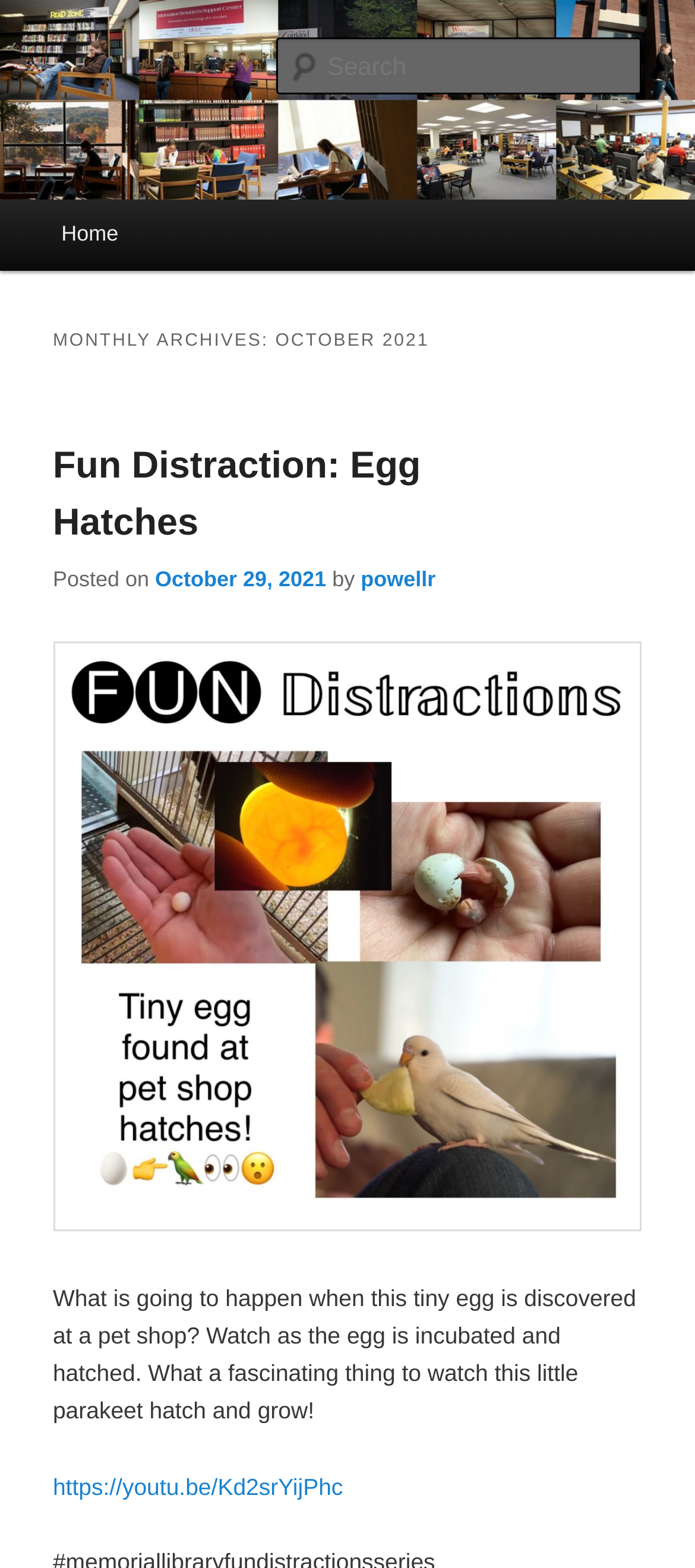Who is the author of the blog post?
Could you give a comprehensive explanation in response to this question?

The author of the blog post can be found in the link 'powellr' which is next to the text 'by'.